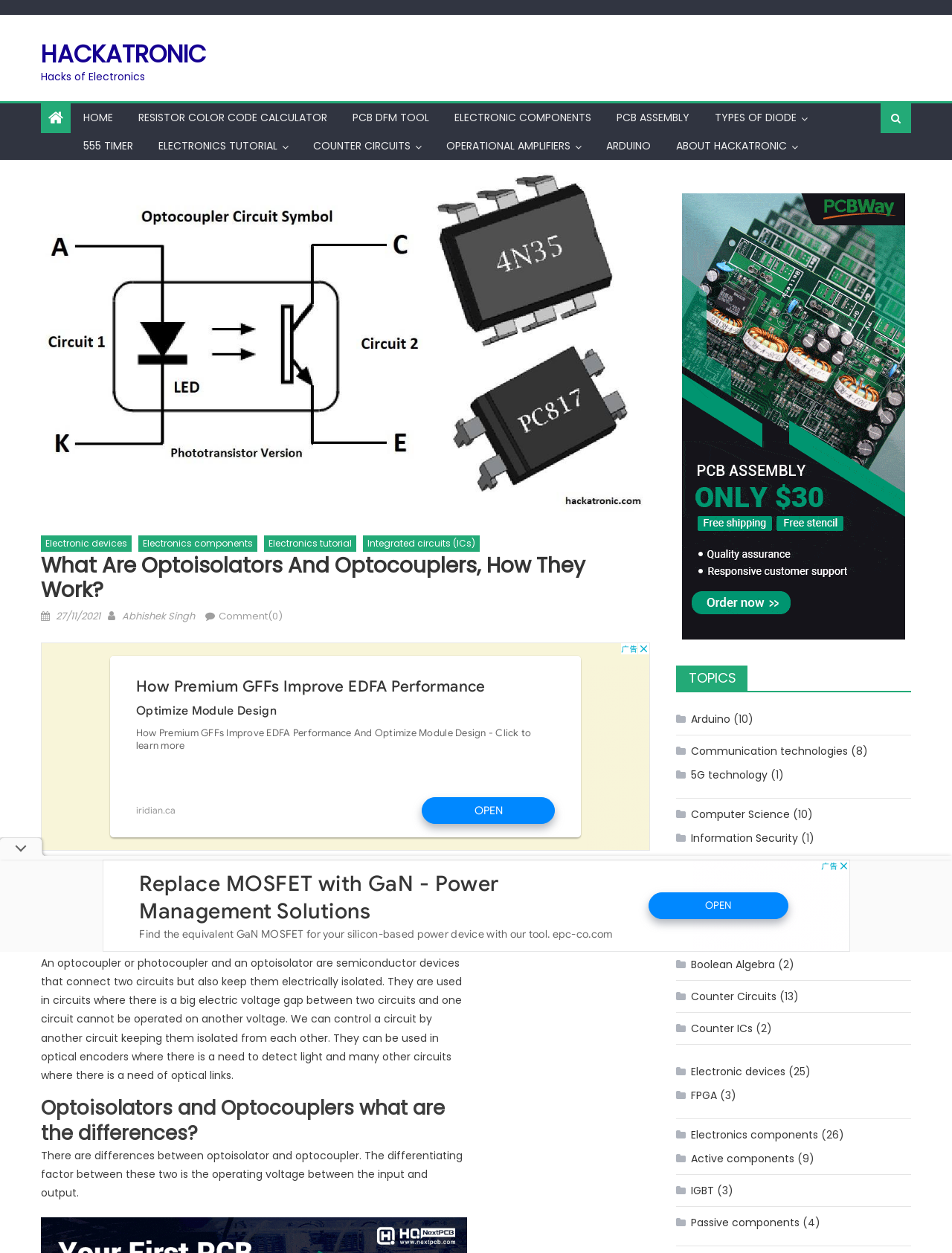Please provide the bounding box coordinates in the format (top-left x, top-left y, bottom-right x, bottom-right y). Remember, all values are floating point numbers between 0 and 1. What is the bounding box coordinate of the region described as: IGBT

[0.71, 0.941, 0.75, 0.96]